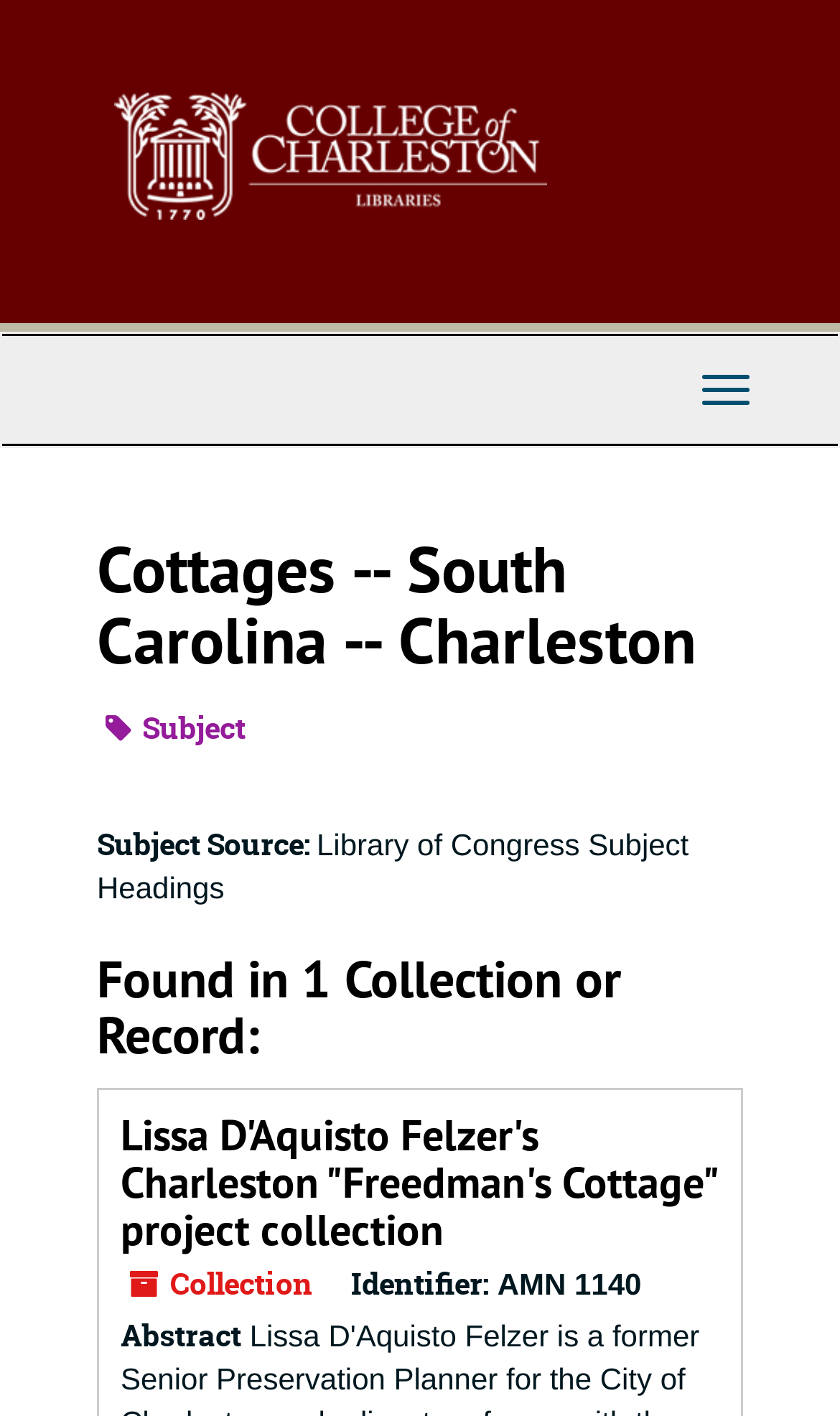Could you identify the text that serves as the heading for this webpage?

Cottages -- South Carolina -- Charleston